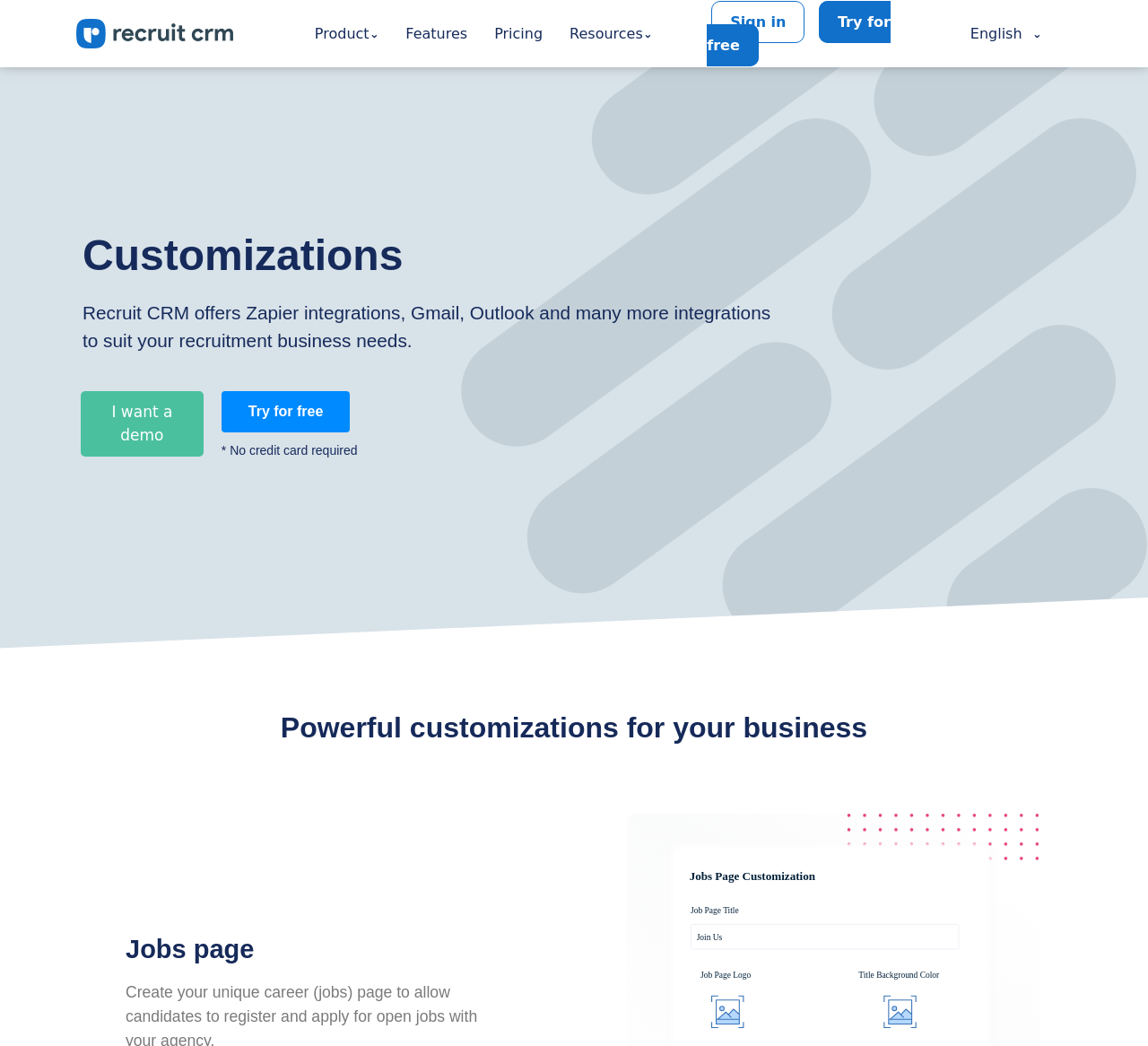What is the benefit of trying the CRM system for free?
Using the visual information, reply with a single word or short phrase.

No credit card required